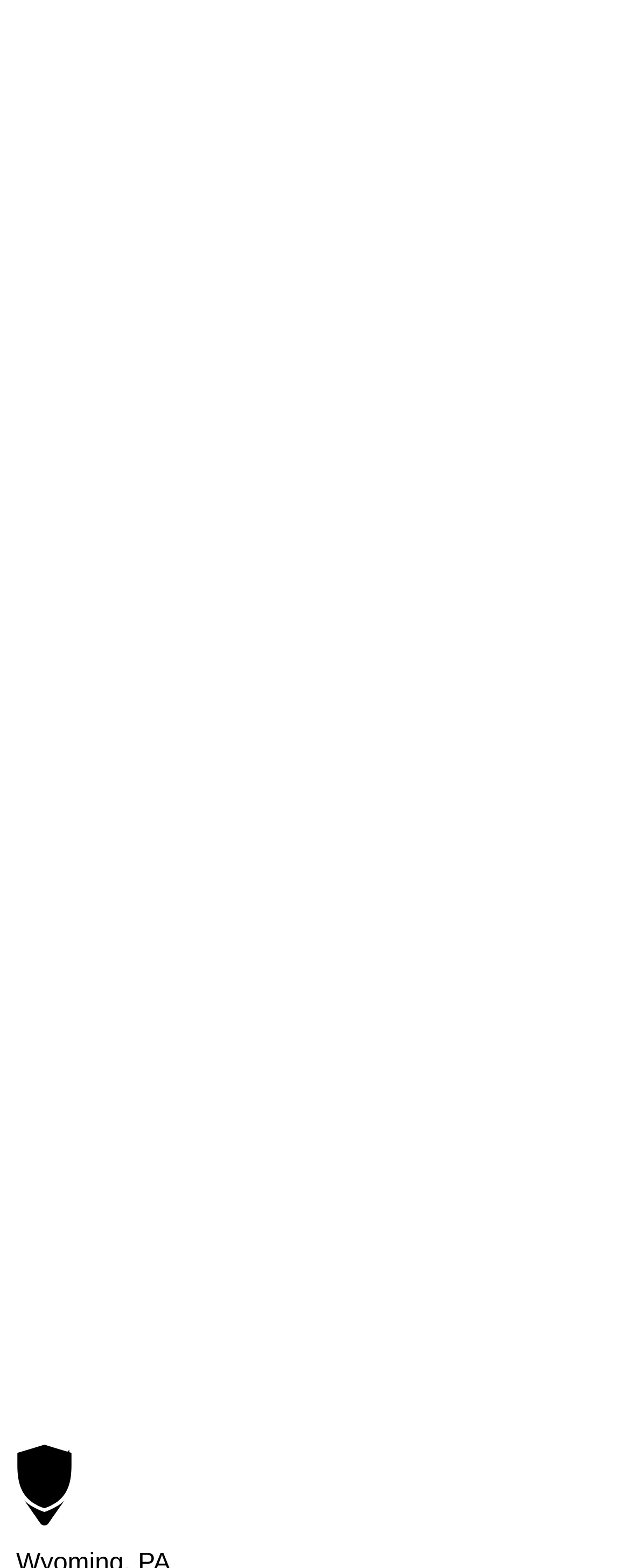Can you specify the bounding box coordinates for the region that should be clicked to fulfill this instruction: "Enter email address".

[0.01, 0.47, 0.99, 0.512]